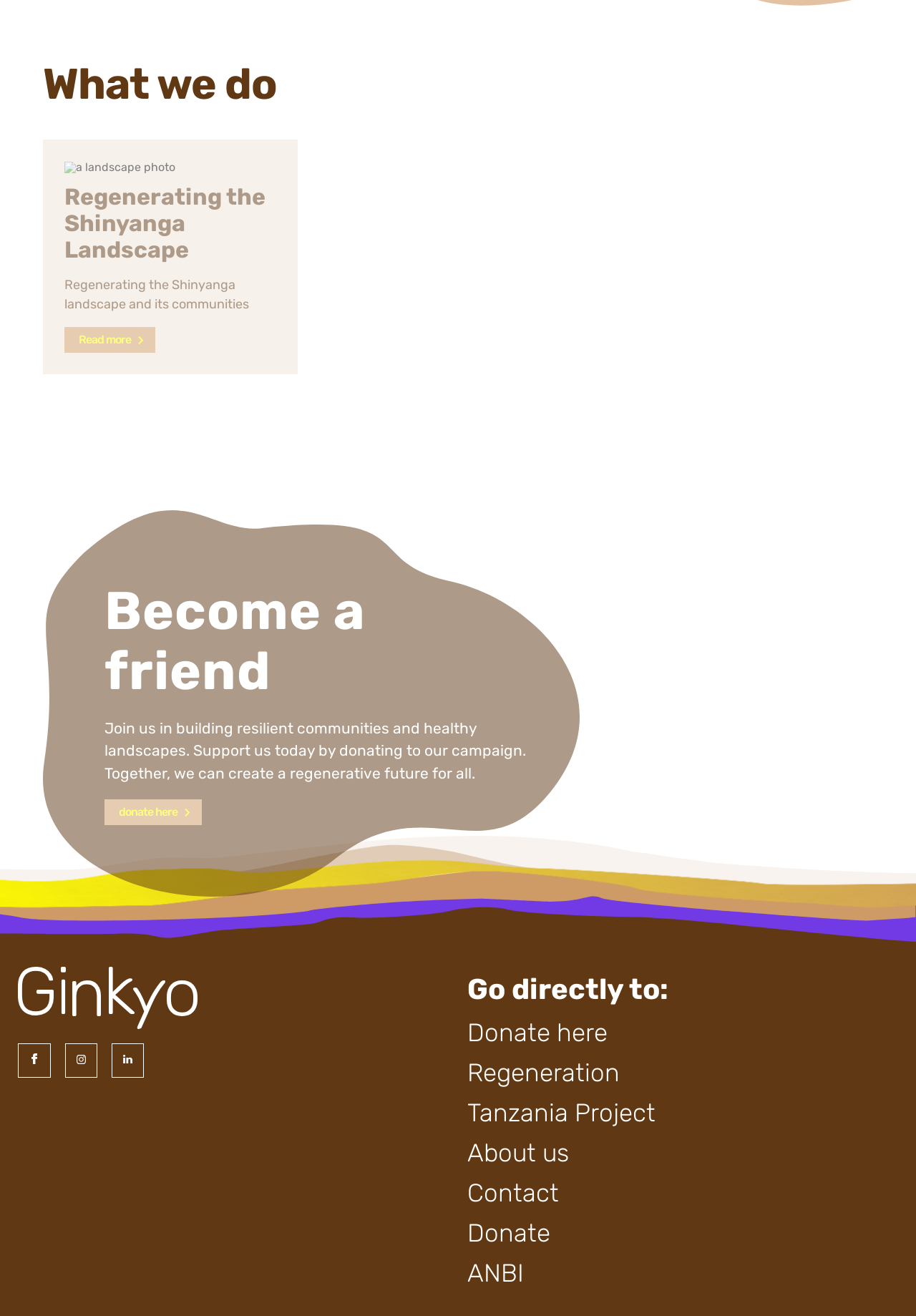Please identify the bounding box coordinates of the element's region that should be clicked to execute the following instruction: "Read more about regenerating the Shinyanga landscape". The bounding box coordinates must be four float numbers between 0 and 1, i.e., [left, top, right, bottom].

[0.07, 0.249, 0.17, 0.268]